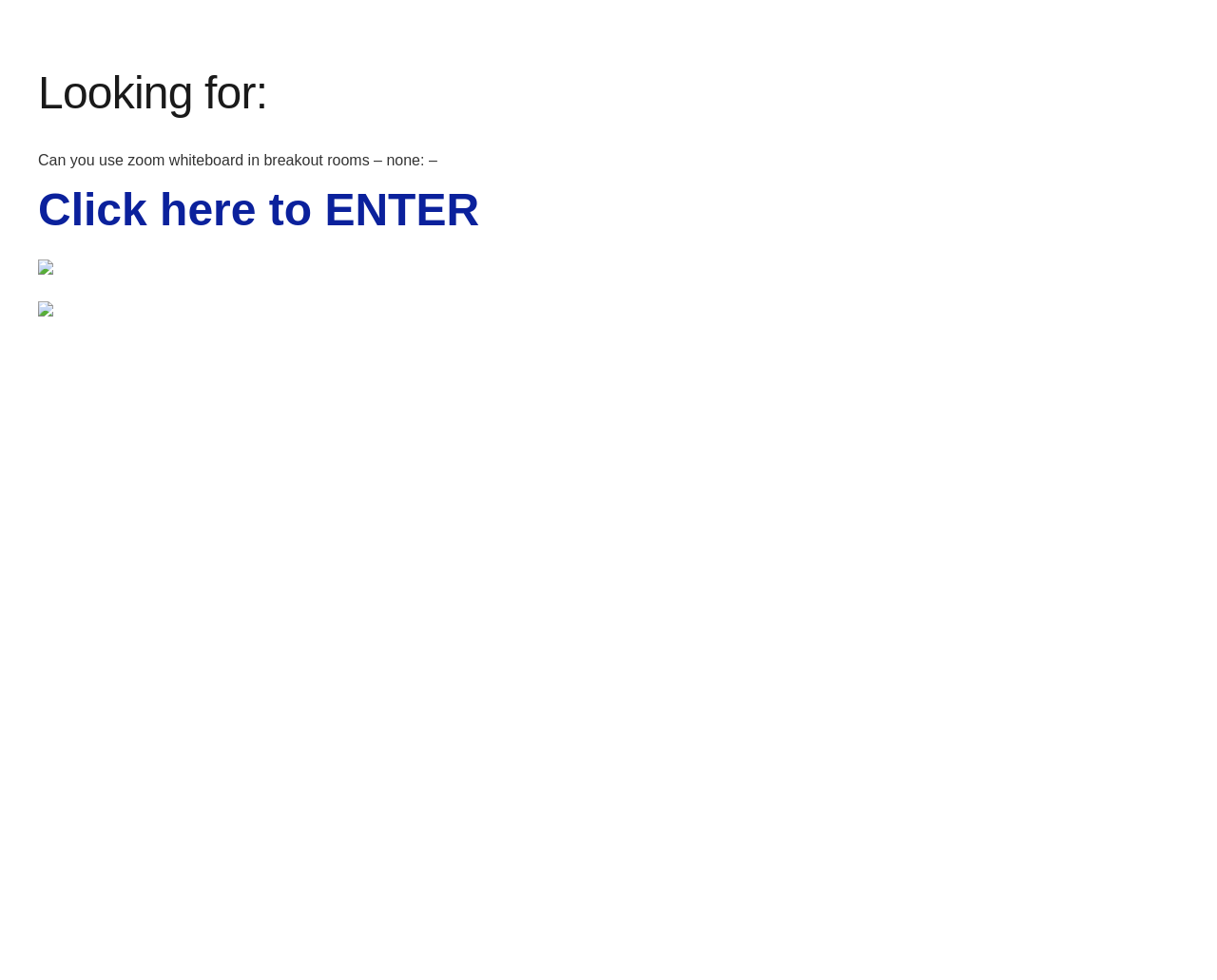What is the layout of the links on the webpage?
Using the information from the image, give a concise answer in one word or a short phrase.

Vertically stacked